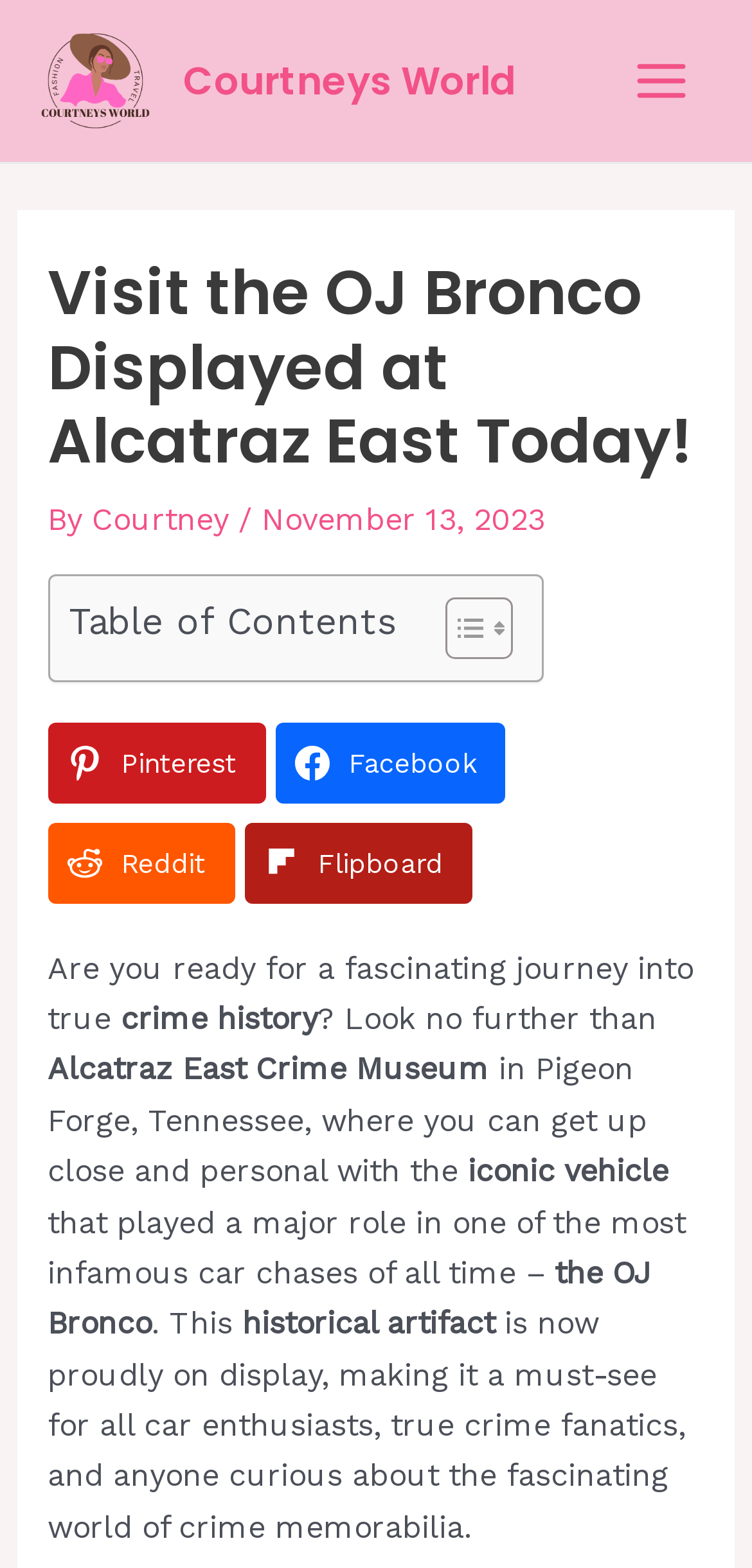From the webpage screenshot, predict the bounding box coordinates (top-left x, top-left y, bottom-right x, bottom-right y) for the UI element described here: alt="Courtneys World"

[0.051, 0.038, 0.203, 0.062]